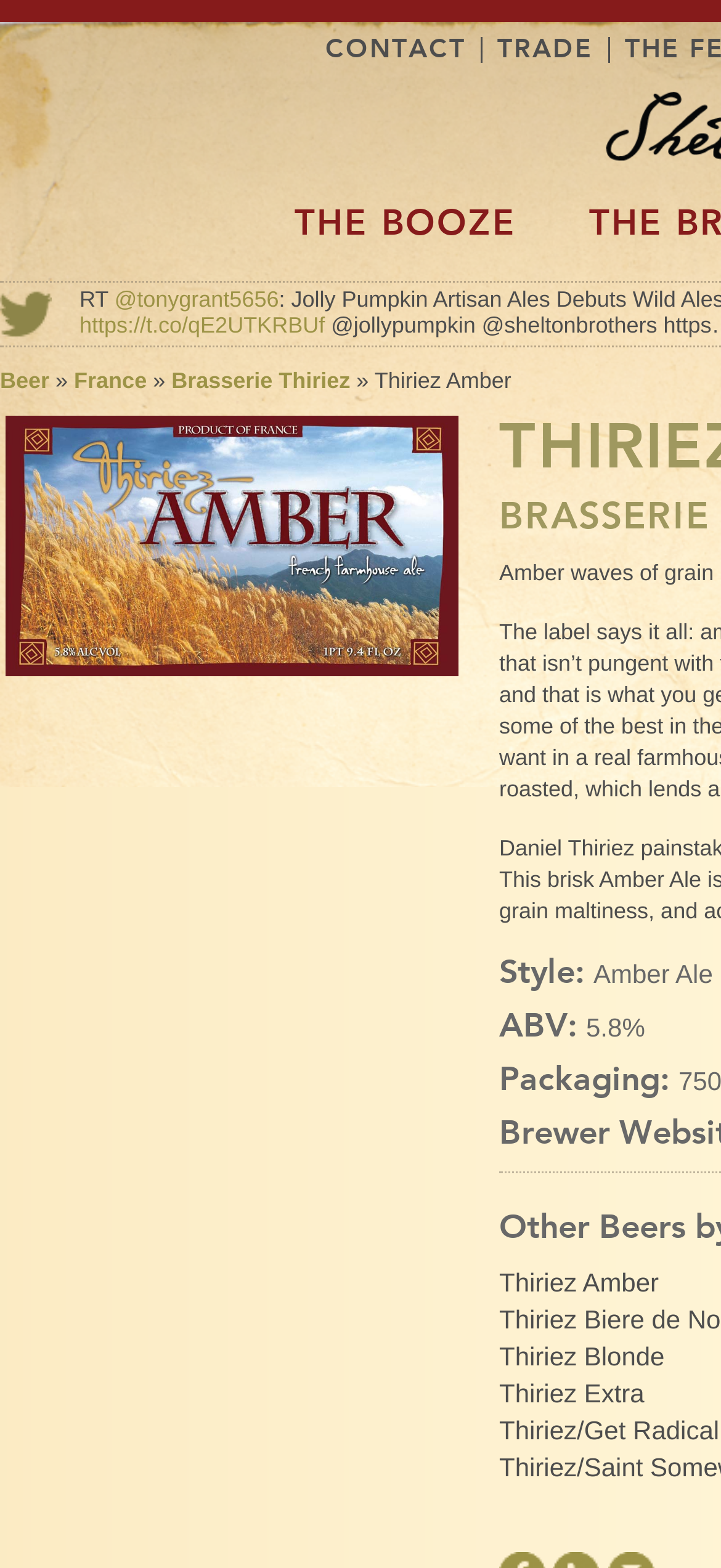Return the bounding box coordinates of the UI element that corresponds to this description: "raskova@forareality.sk". The coordinates must be given as four float numbers in the range of 0 and 1, [left, top, right, bottom].

None